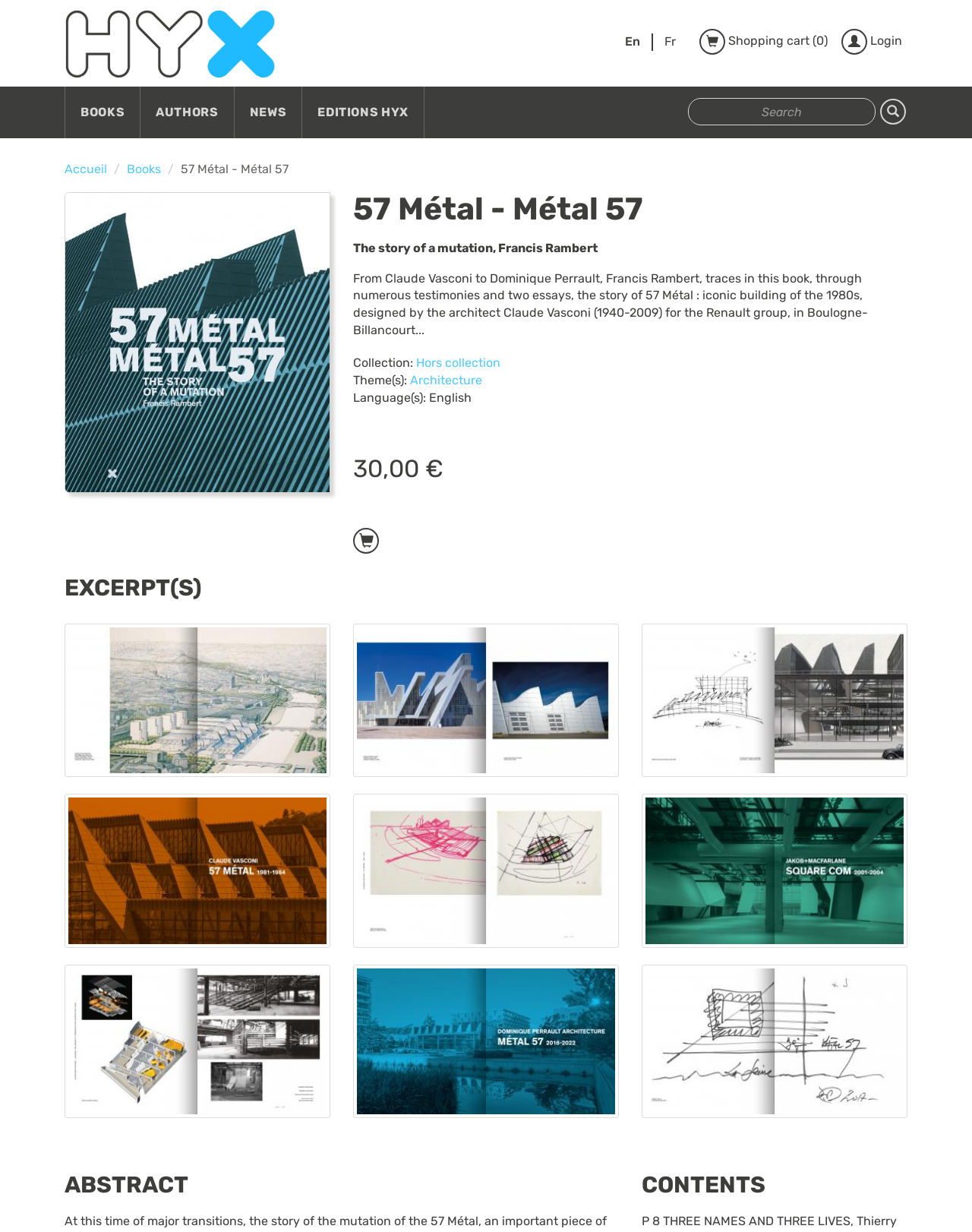Can you pinpoint the bounding box coordinates for the clickable element required for this instruction: "Read about the book '57 Métal - Métal 57'"? The coordinates should be four float numbers between 0 and 1, i.e., [left, top, right, bottom].

[0.363, 0.156, 0.934, 0.184]